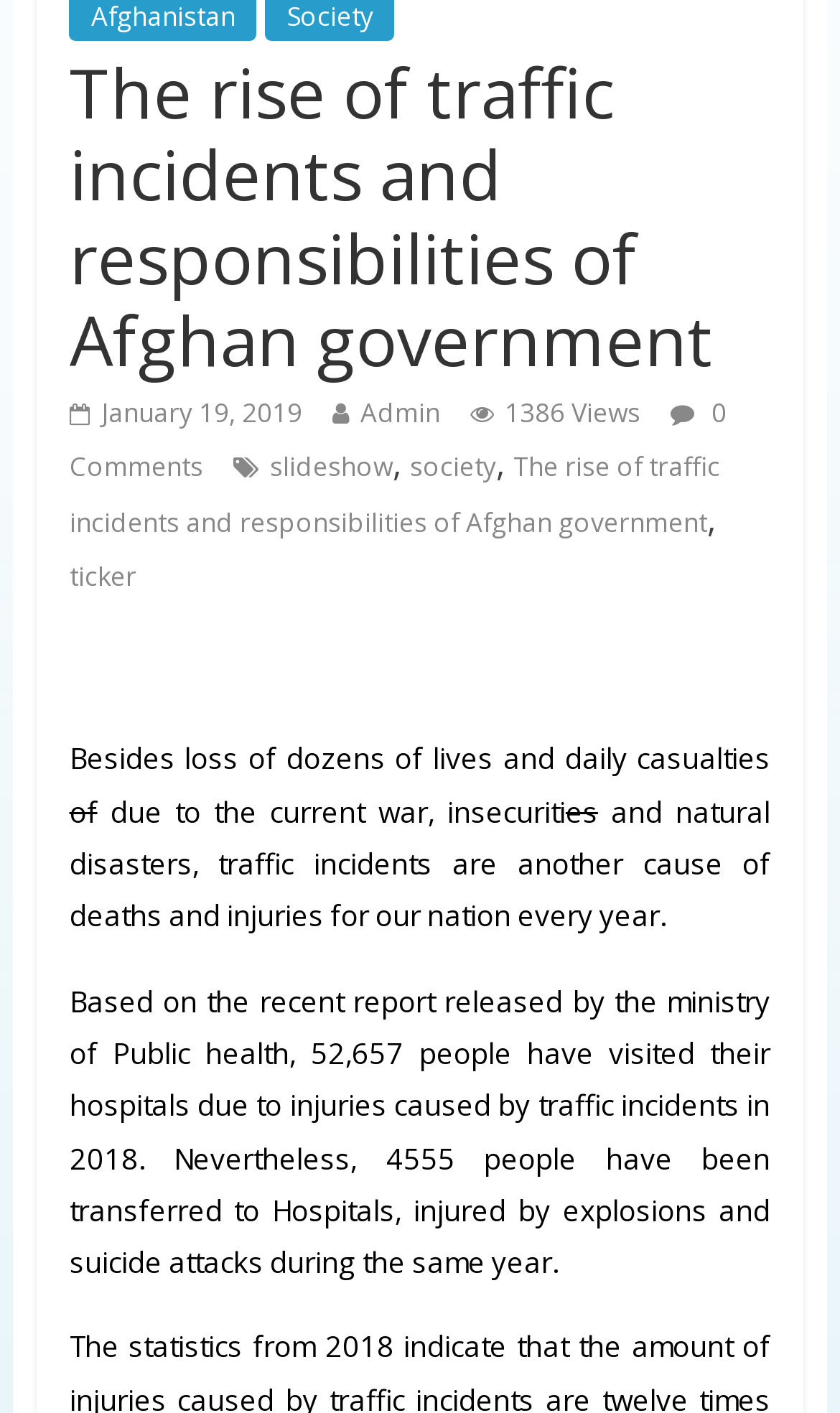Extract the bounding box coordinates of the UI element described: "PS4". Provide the coordinates in the format [left, top, right, bottom] with values ranging from 0 to 1.

None